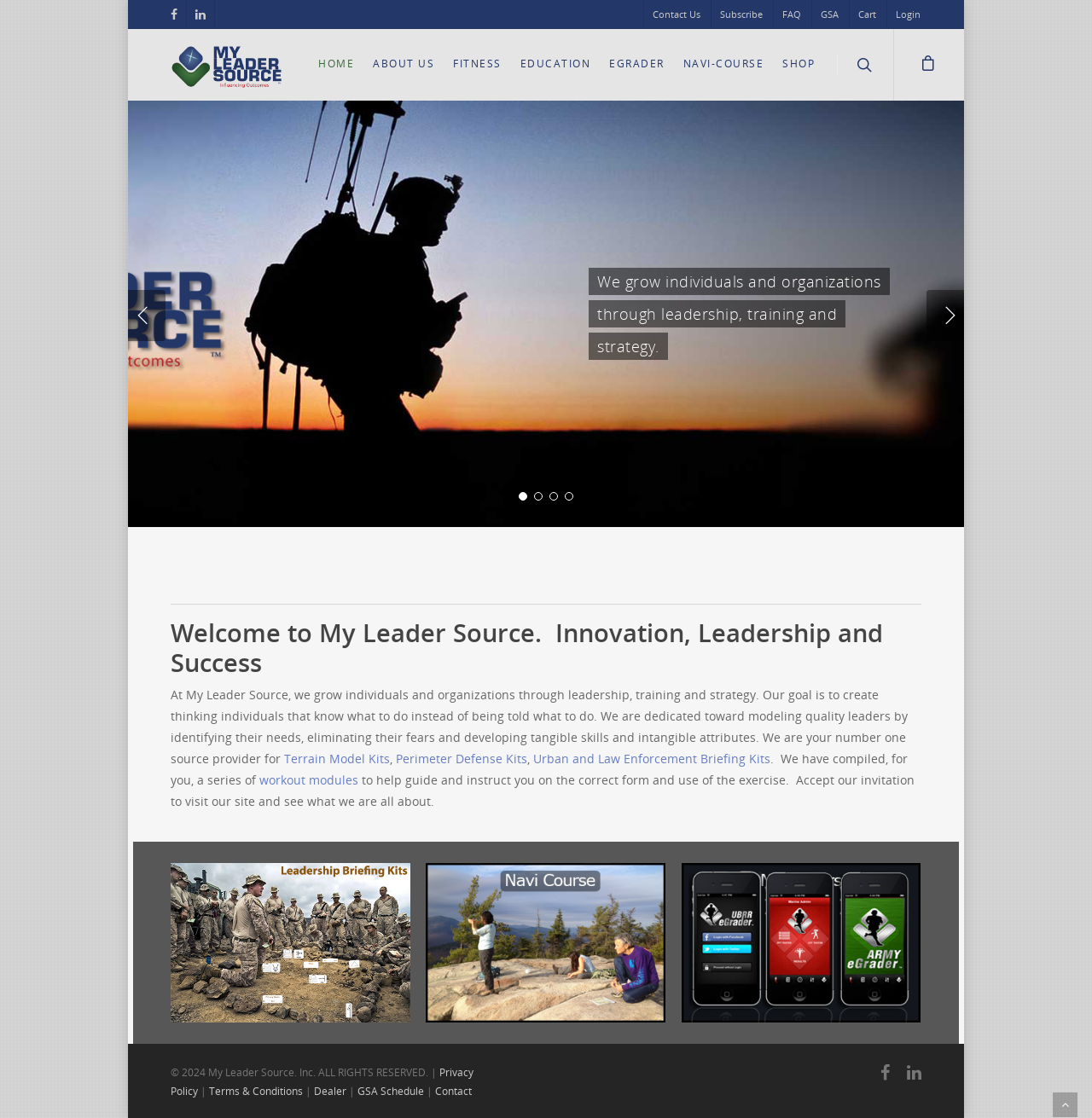Locate the bounding box coordinates of the clickable area to execute the instruction: "View the 'Terrain Model Kits'". Provide the coordinates as four float numbers between 0 and 1, represented as [left, top, right, bottom].

[0.26, 0.671, 0.357, 0.686]